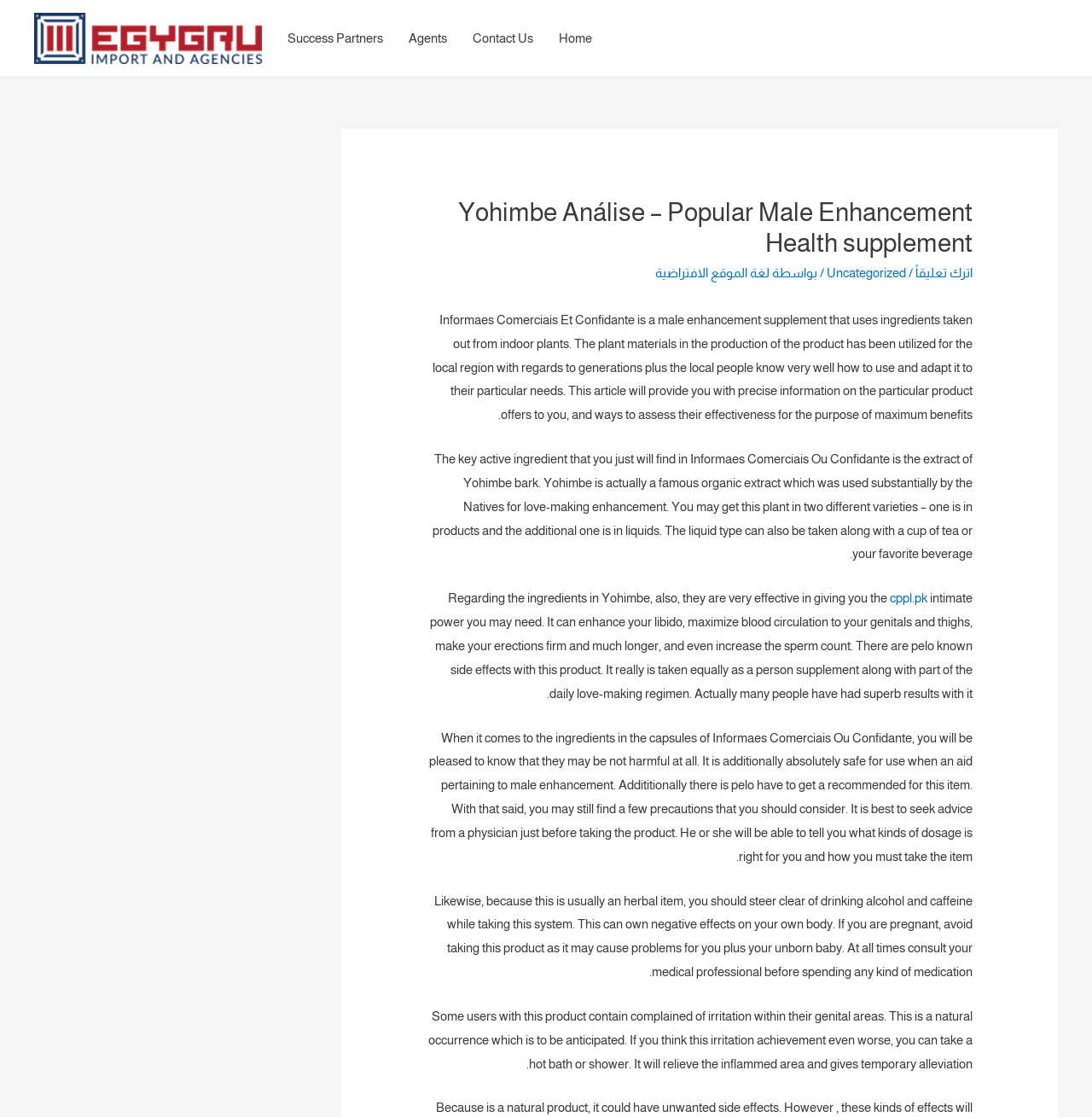Give the bounding box coordinates for this UI element: "لغة الموقع الافتراضية". The coordinates should be four float numbers between 0 and 1, arranged as [left, top, right, bottom].

[0.6, 0.238, 0.705, 0.251]